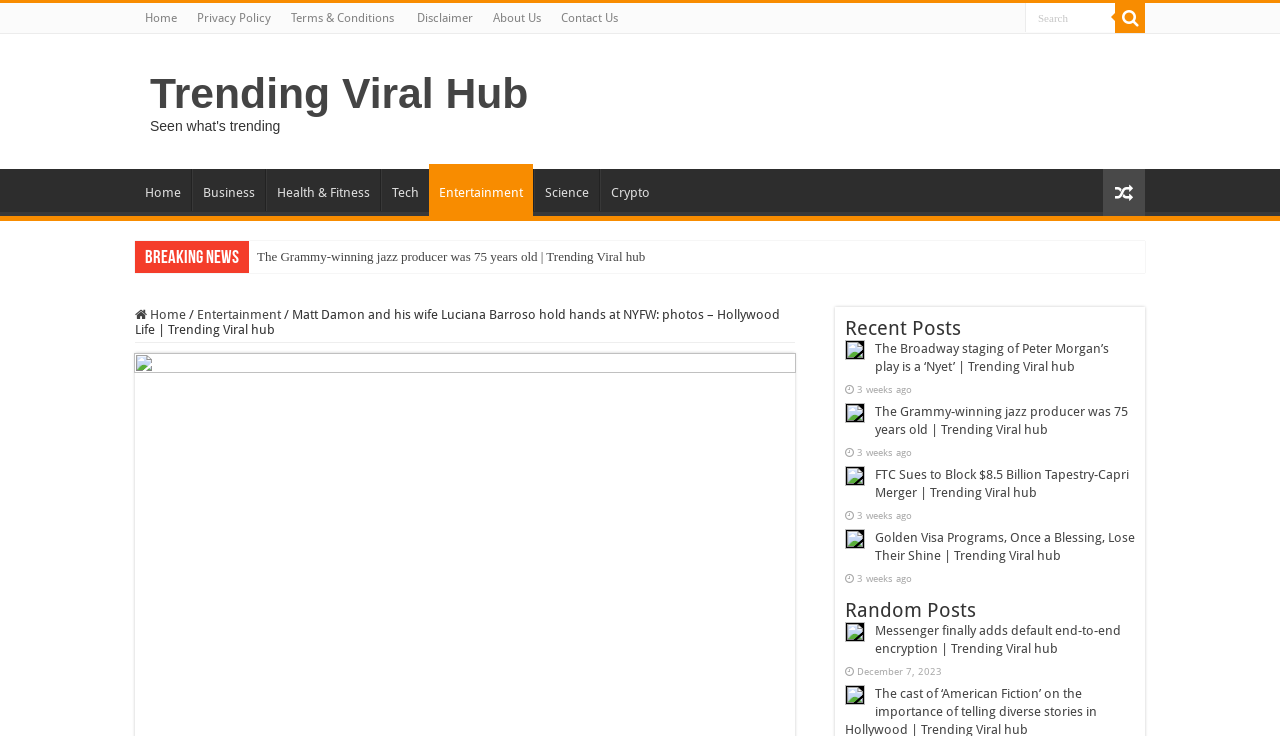Please find and provide the title of the webpage.

Matt Damon and his wife Luciana Barroso hold hands at NYFW: photos – Hollywood Life | Trending Viral hub